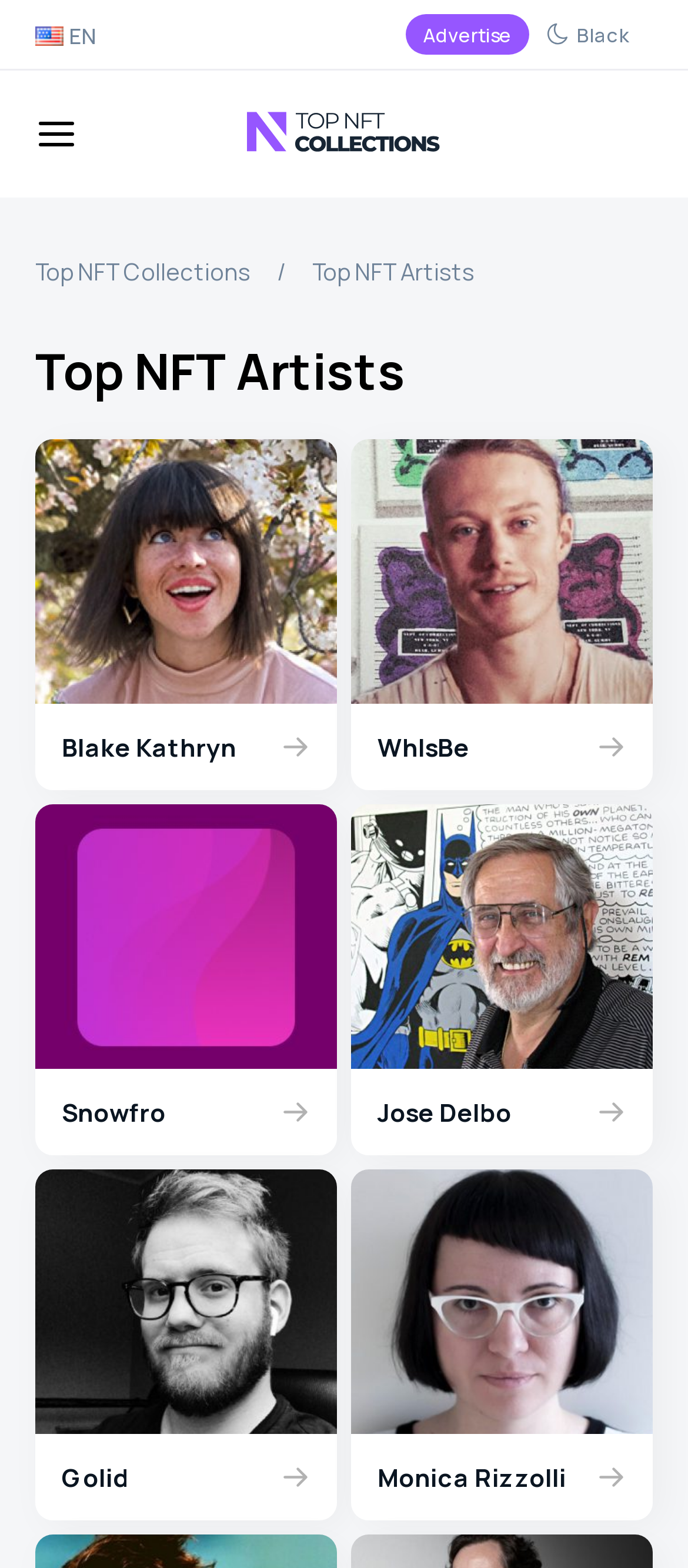Can you specify the bounding box coordinates of the area that needs to be clicked to fulfill the following instruction: "Learn more about Blake Kathryn"?

[0.051, 0.28, 0.49, 0.504]